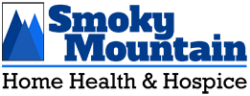Summarize the image with a detailed description that highlights all prominent details.

The image showcases the logo of "Smoky Mountain Home Health & Hospice." This logo features a stylized representation of mountains in blue, symbolizing the natural beauty and serene environment associated with the Smoky Mountains. The text "Smoky Mountain" prominently stands out in a bold blue font above the phrase "Home Health & Hospice," which is presented in a more understated style below. This design conveys a sense of trust and care, reflecting the organization's mission to provide compassionate health and hospice services to individuals in need. The logo enhances the identity of the organization within the context of the Piney Mountain Foster Care community.